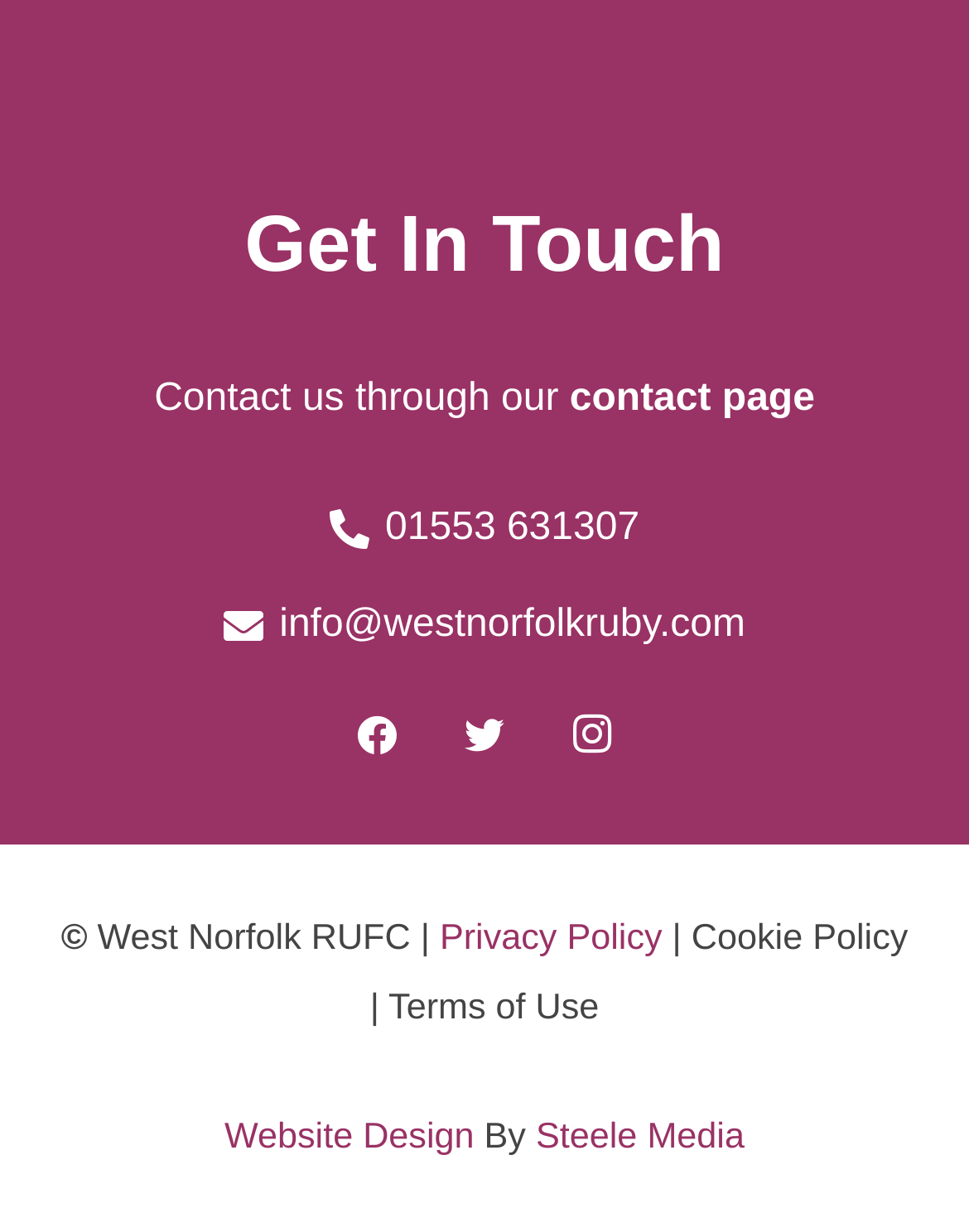How many social media links are available?
Look at the image and answer with only one word or phrase.

3